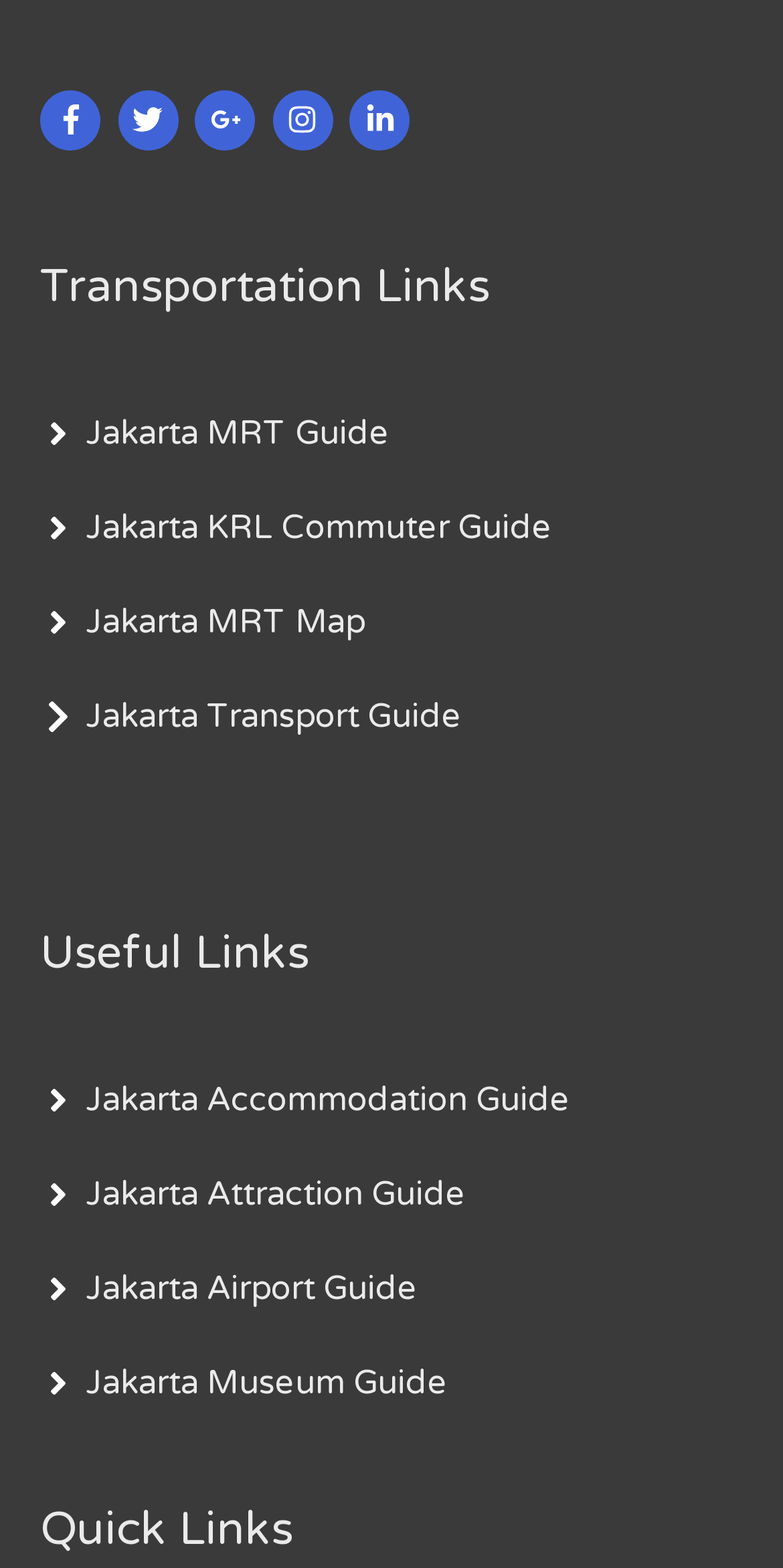Find the bounding box coordinates of the area that needs to be clicked in order to achieve the following instruction: "View terms and privacy". The coordinates should be specified as four float numbers between 0 and 1, i.e., [left, top, right, bottom].

None